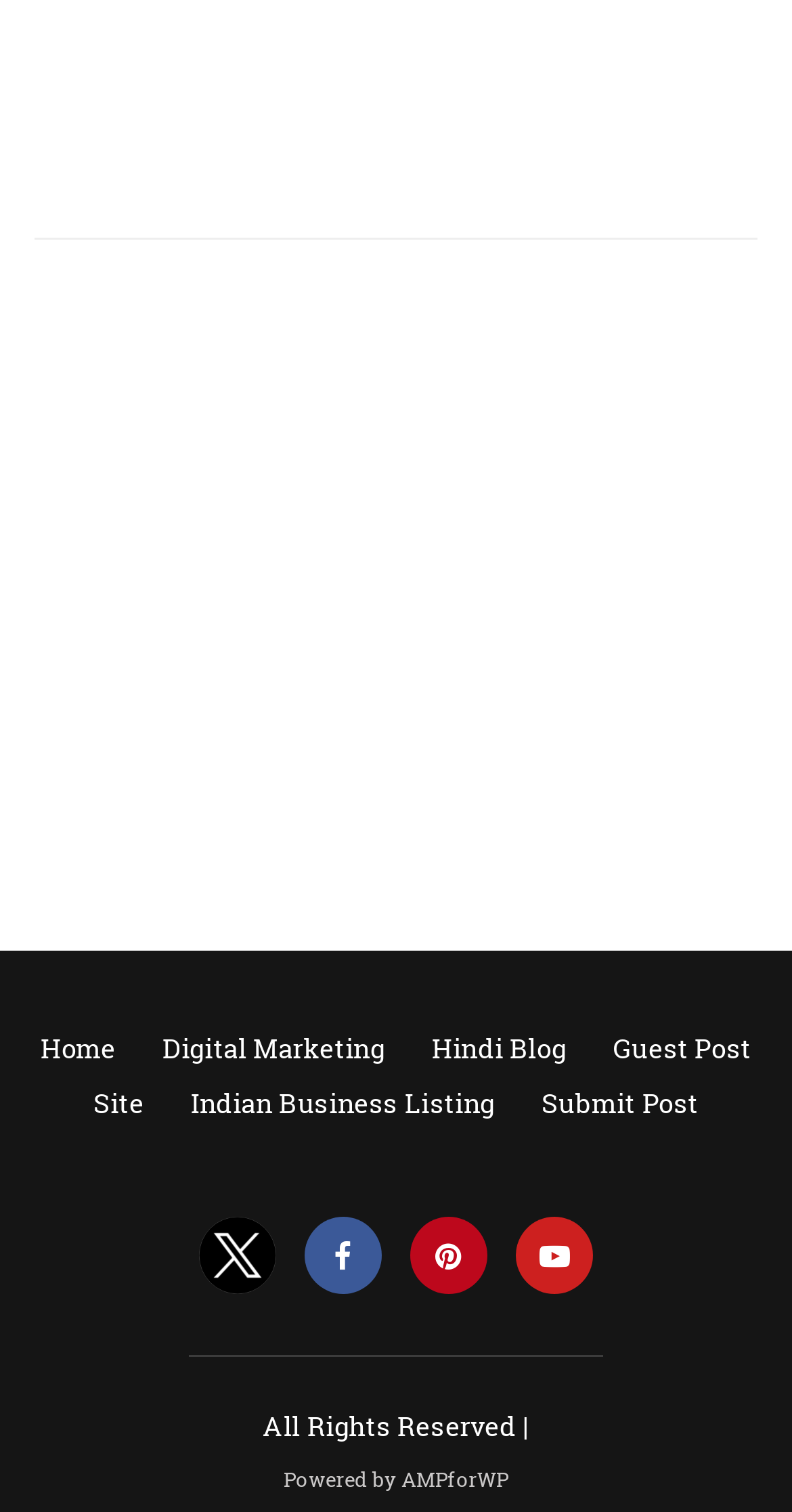What is the powered by text at the bottom of the webpage?
Answer the question with a detailed and thorough explanation.

I found the powered by text at the bottom of the webpage by looking at the link element with the bounding box coordinates [0.358, 0.969, 0.642, 0.987]. The text is 'Powered by AMPforWP', indicating that the webpage is powered by AMPforWP.